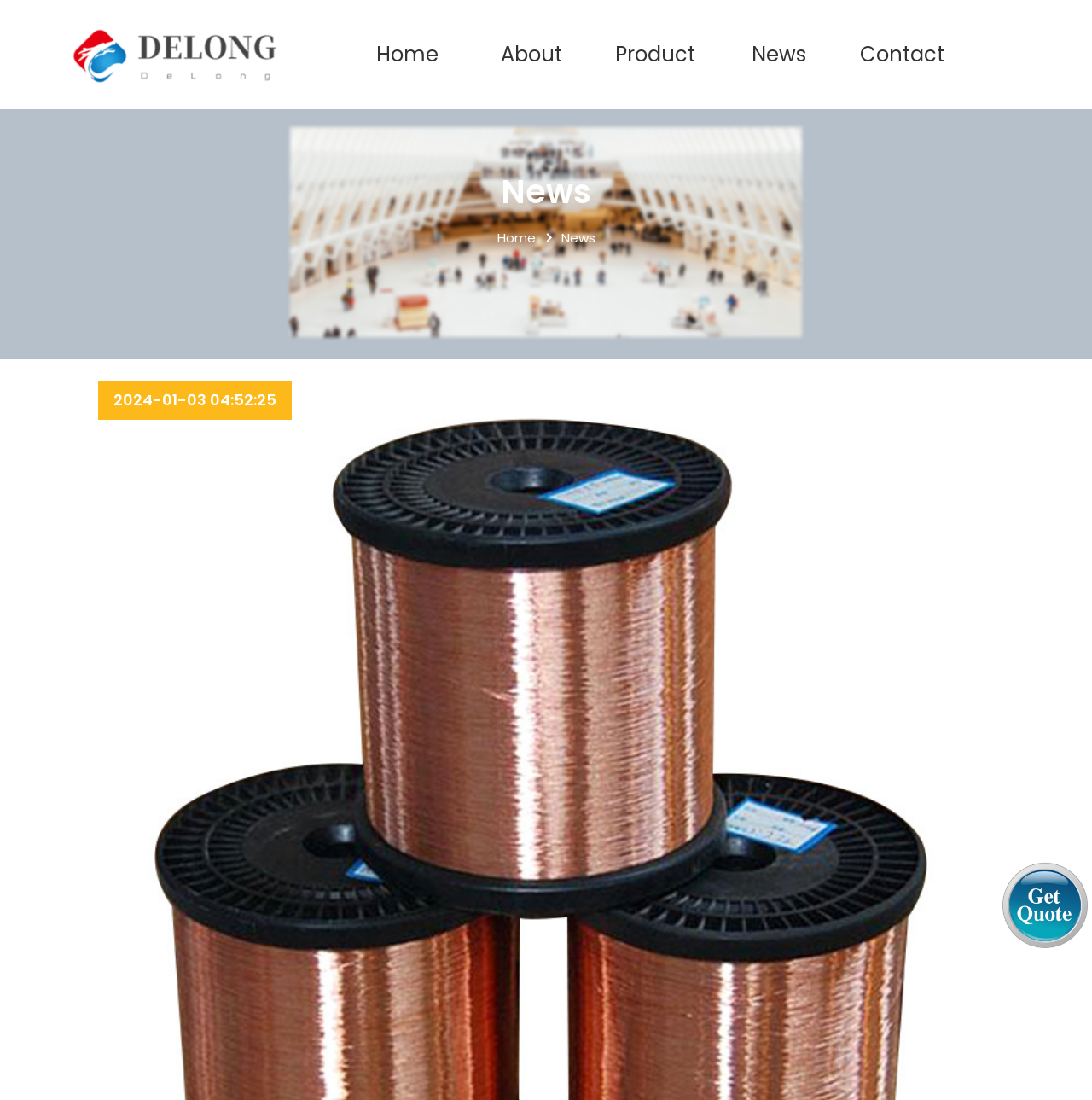What is the date of the latest news?
Please answer the question with a detailed response using the information from the screenshot.

The date of the latest news is located below the 'News' heading, and it is '2024-01-03 04:52:25'.